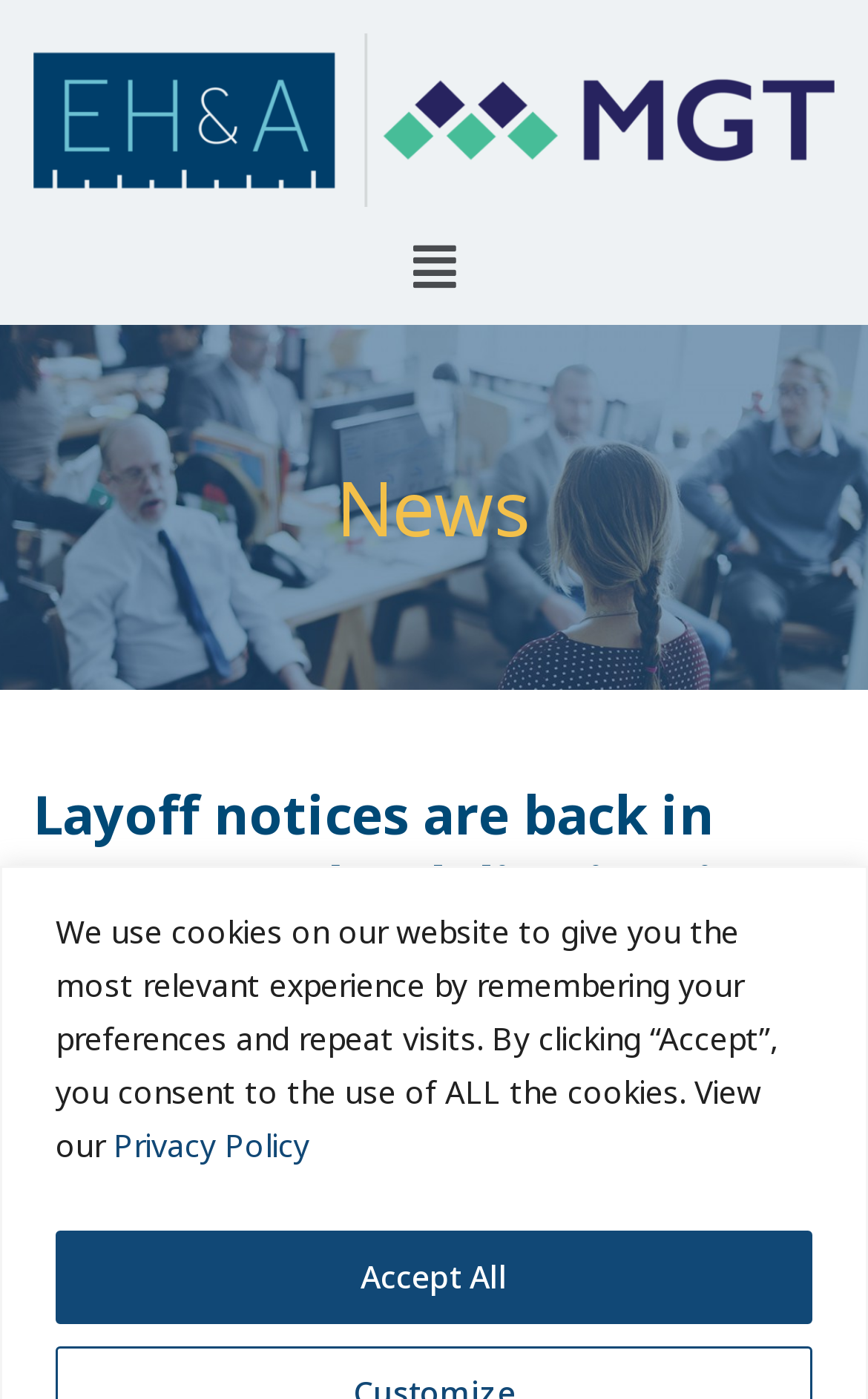What is the type of the 'EH&A' element?
Give a single word or phrase as your answer by examining the image.

Link